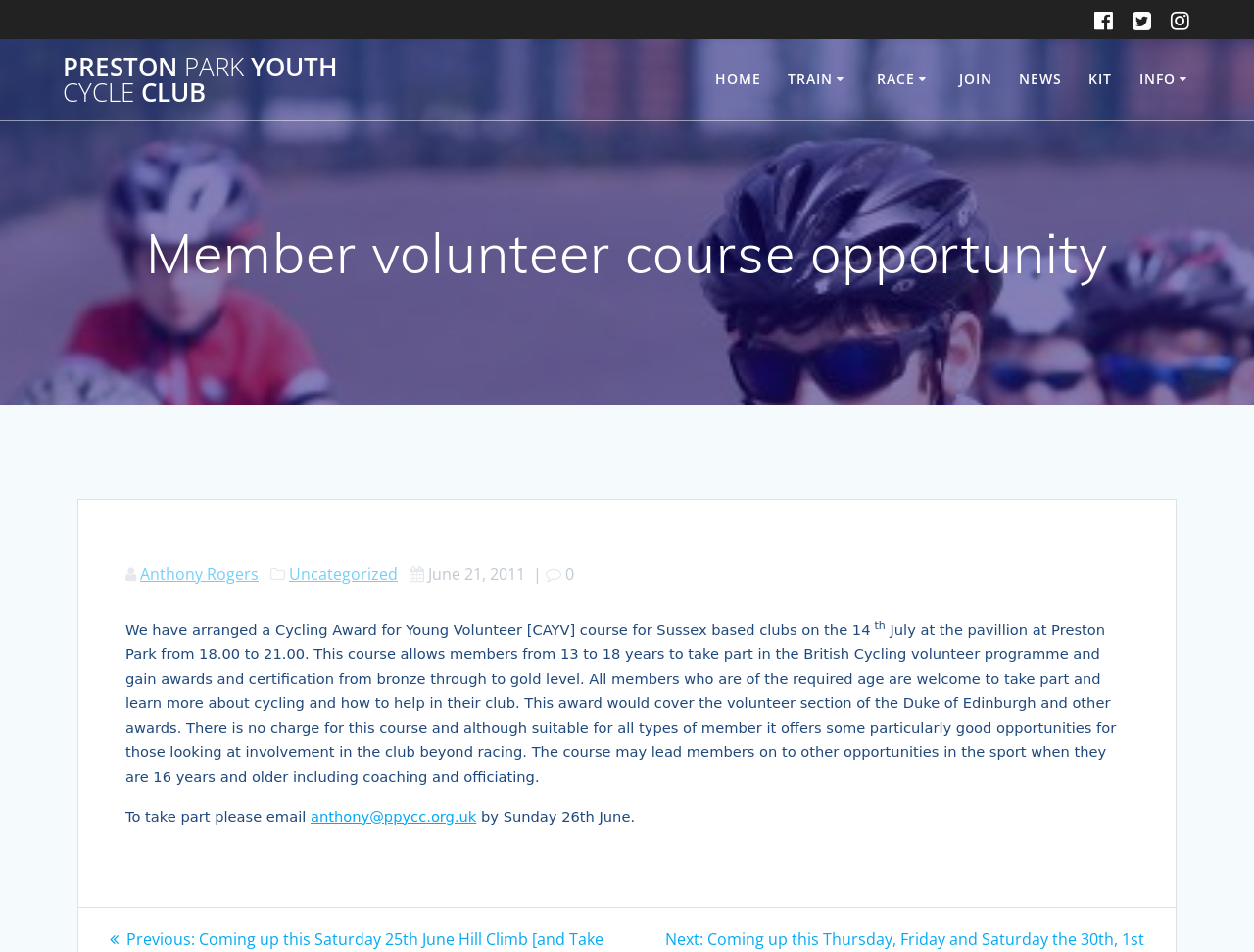Determine the bounding box coordinates of the element's region needed to click to follow the instruction: "Click the TRAIN link". Provide these coordinates as four float numbers between 0 and 1, formatted as [left, top, right, bottom].

[0.628, 0.072, 0.678, 0.095]